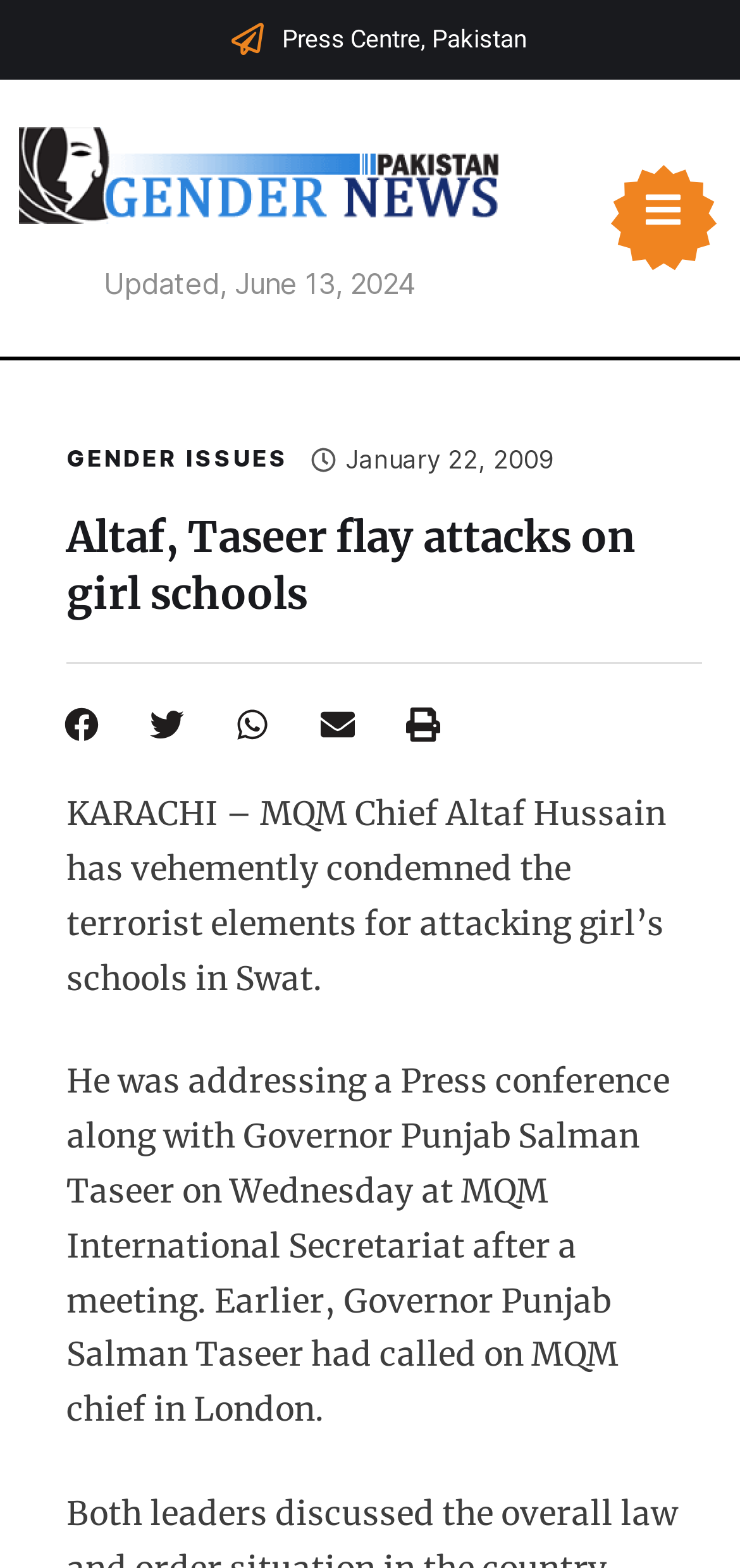Who condemned terrorist elements?
Using the image as a reference, deliver a detailed and thorough answer to the question.

Based on the webpage content, MQM Chief Altaf Hussain has vehemently condemned the terrorist elements for attacking girl’s schools in Swat, as stated in the article.